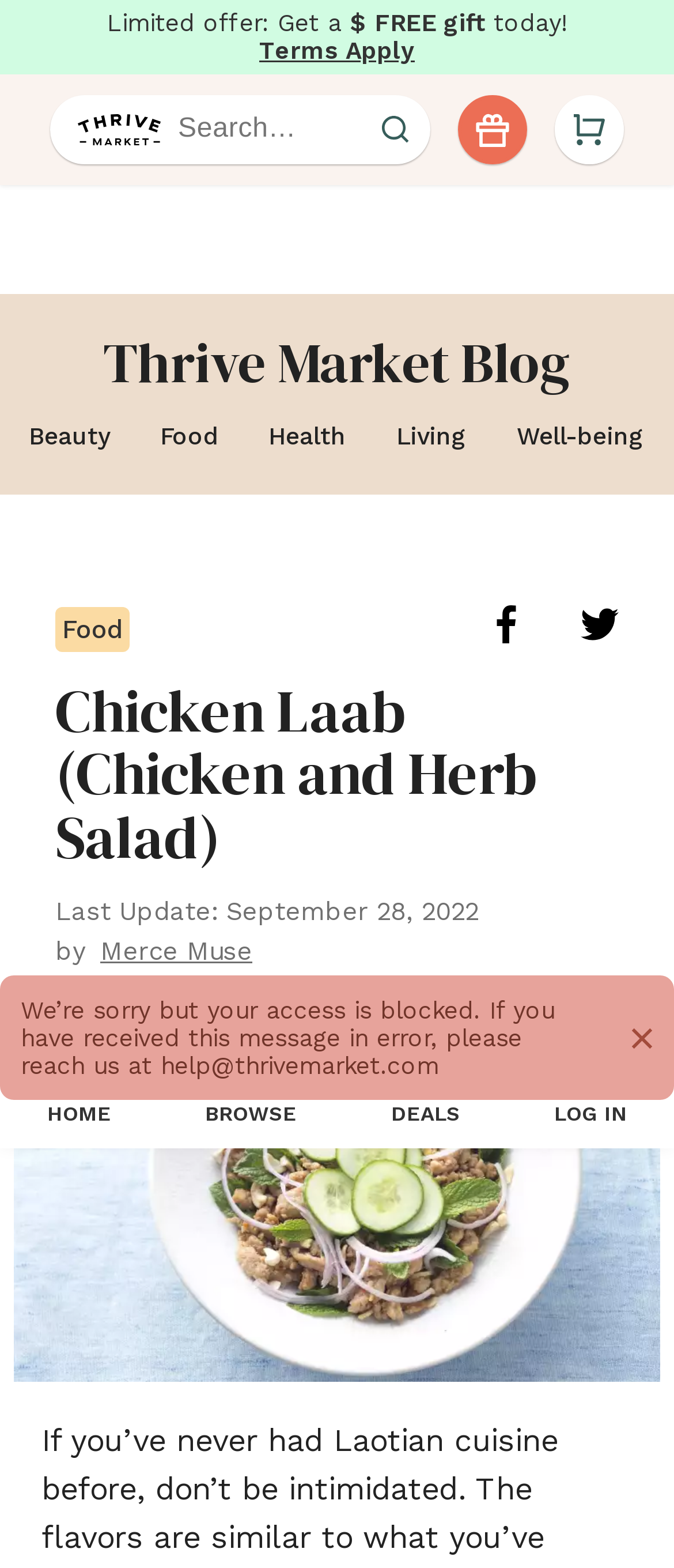Provide the bounding box for the UI element matching this description: "Facebook-f".

None